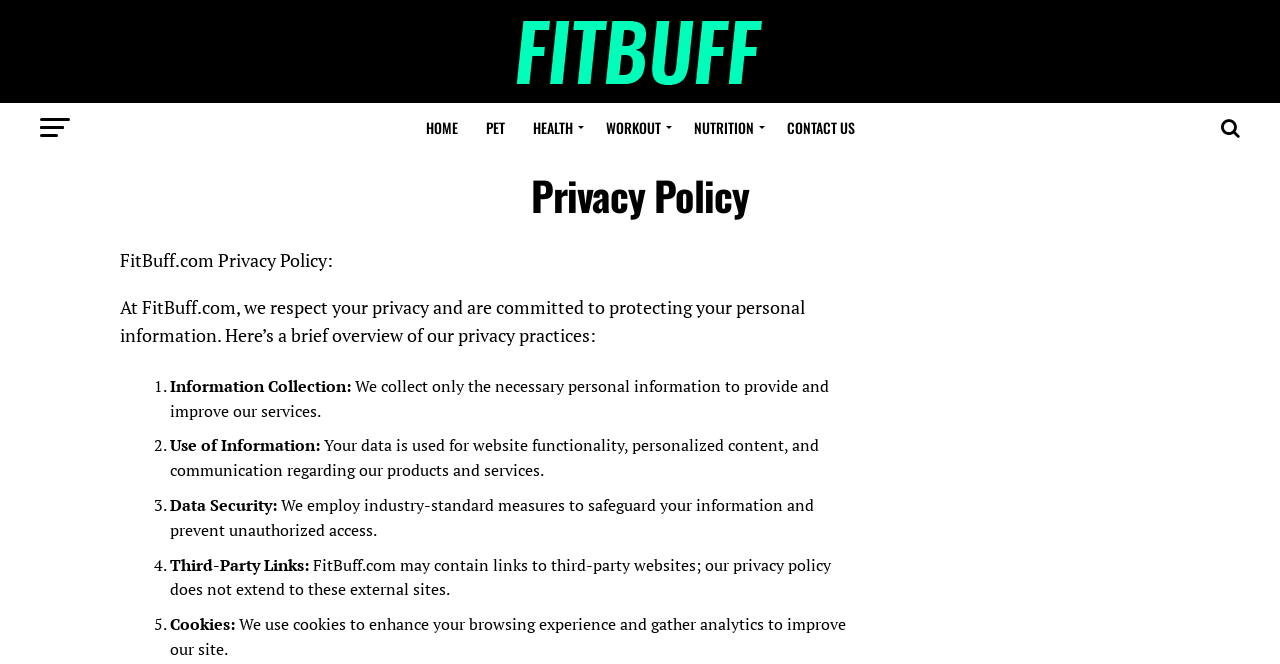Please answer the following question using a single word or phrase: 
What kind of information does the website collect?

Necessary personal information